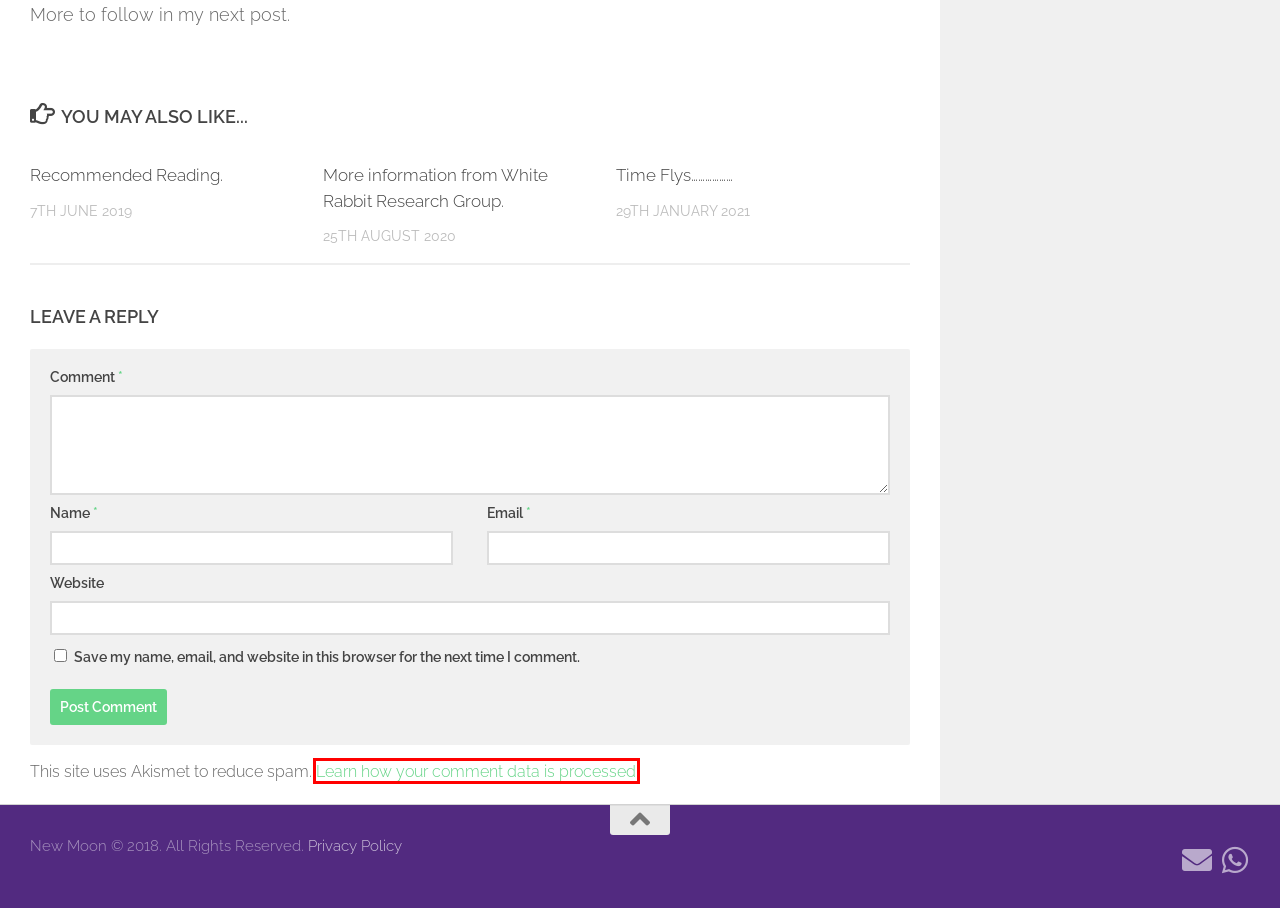You are presented with a screenshot of a webpage containing a red bounding box around a particular UI element. Select the best webpage description that matches the new webpage after clicking the element within the bounding box. Here are the candidates:
A. Diane, Author at
B. Contact -
C. Privacy Policy – Akismet
D. Blog Test -
E. Diane's Blog Archives -
F. The Plan -
G. Recommended Reading. -
H. About Us -

C